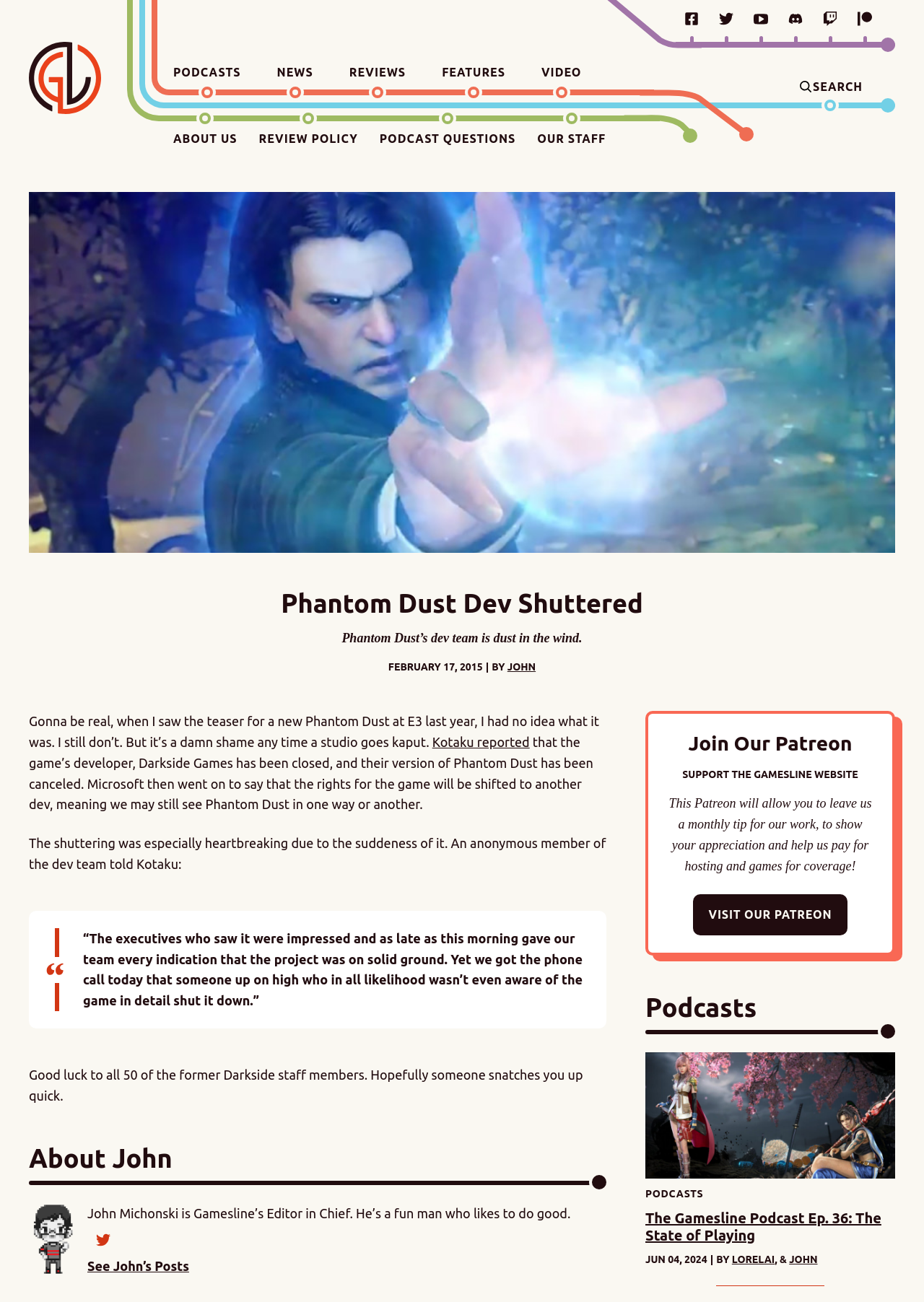Kindly determine the bounding box coordinates of the area that needs to be clicked to fulfill this instruction: "Search".

[0.864, 0.054, 0.934, 0.079]